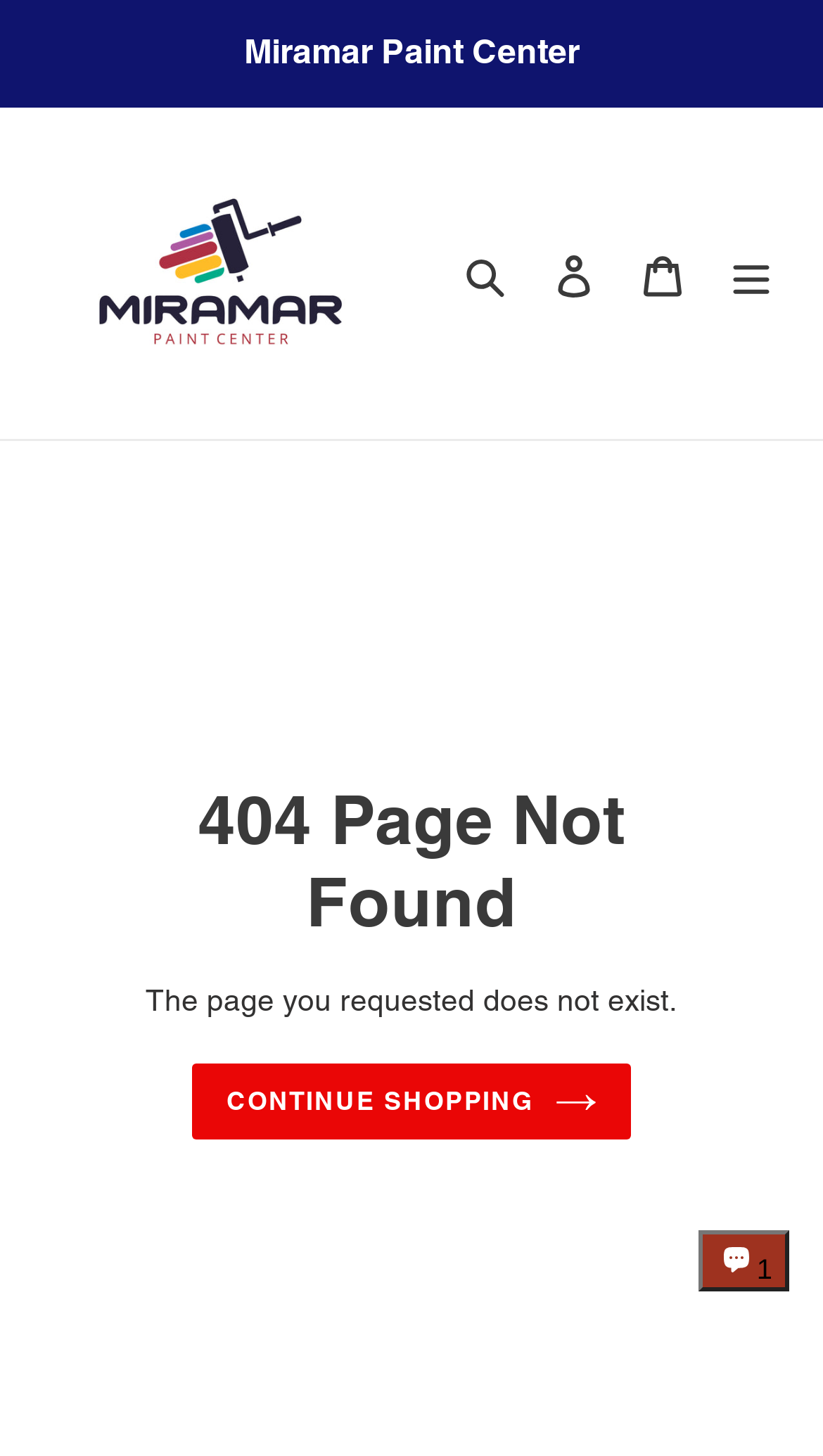Please analyze the image and give a detailed answer to the question:
What is the purpose of the link 'CONTINUE SHOPPING'?

I found a link element with the text 'CONTINUE SHOPPING' and bounding box coordinates [0.234, 0.731, 0.766, 0.783]. Based on its position and text, I infer that its purpose is to allow users to continue shopping on the website despite the current page not being found.